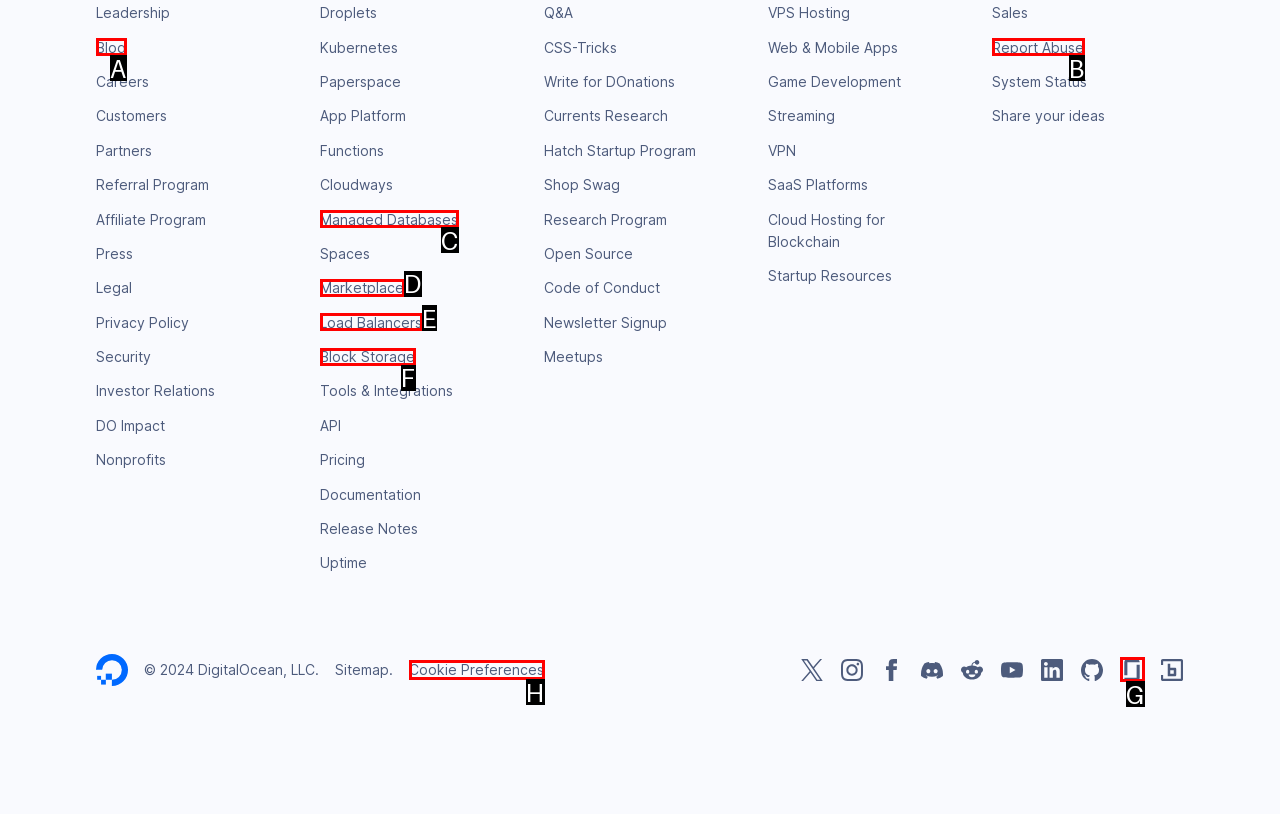Point out the HTML element I should click to achieve the following task: Open Cookie Preferences Modal Provide the letter of the selected option from the choices.

H